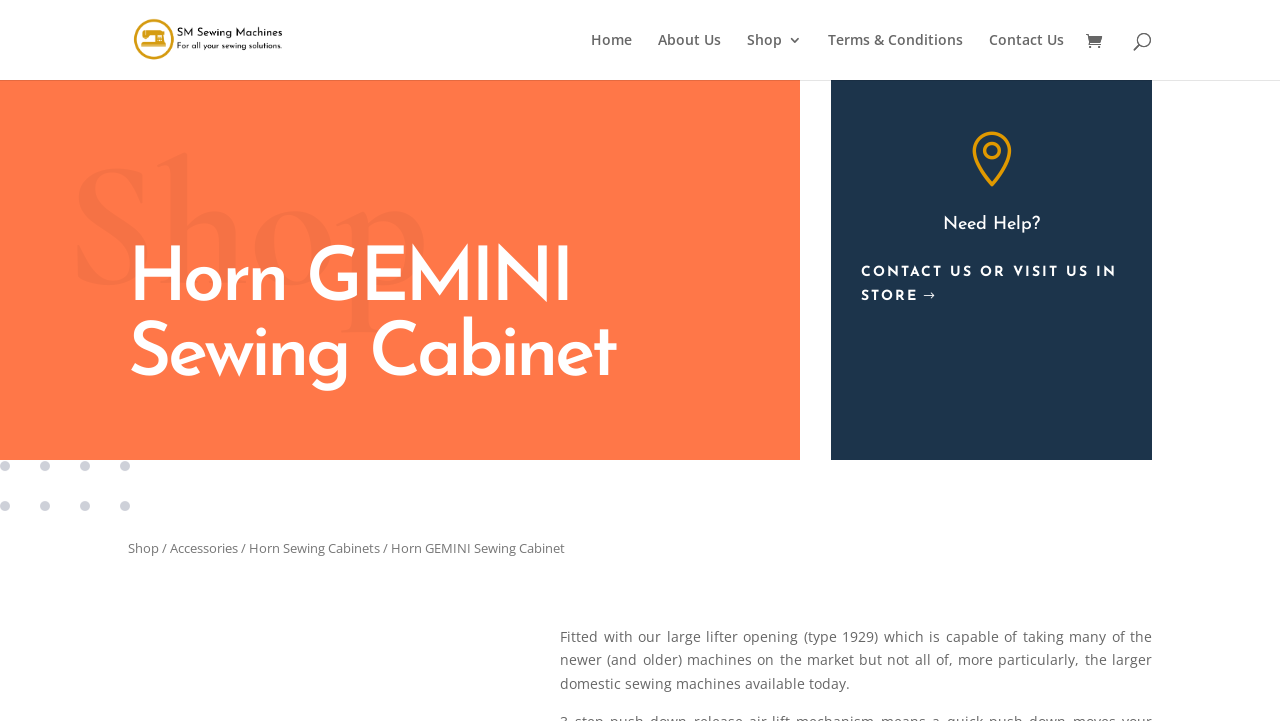Provide a thorough and detailed response to the question by examining the image: 
How many navigation links are in the breadcrumb?

I counted the number of link elements inside the navigation element with the description 'Breadcrumb' which is located at [0.1, 0.744, 0.9, 0.778]. There are 4 link elements: 'Shop', 'Accessories', 'Horn Sewing Cabinets', and 'Horn GEMINI Sewing Cabinet'.